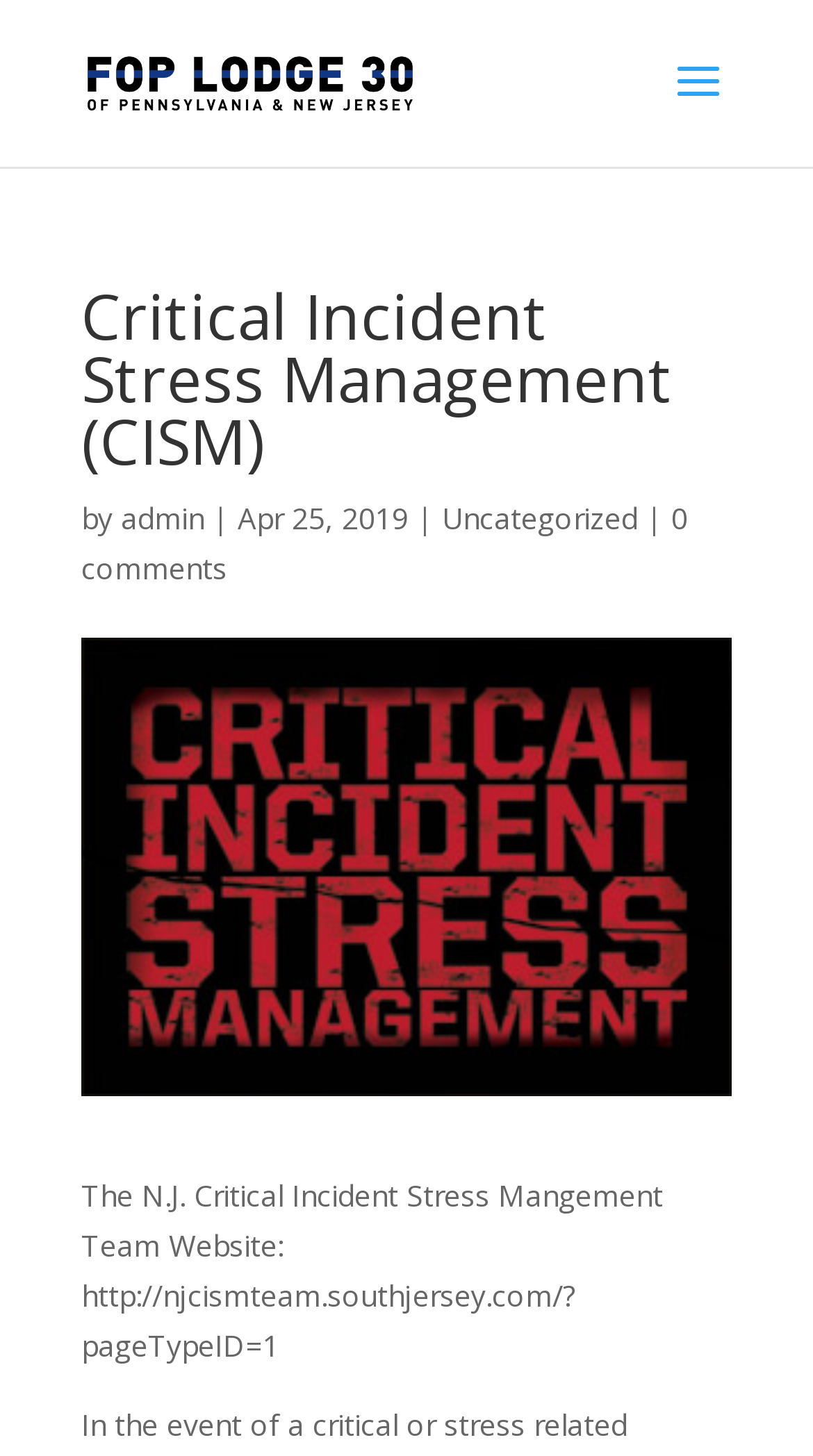What is the name of the lodge?
Please give a detailed answer to the question using the information shown in the image.

The name of the lodge can be found in the top-left corner of the webpage, where there is a link and an image with the text 'FOP Lodge 30'.